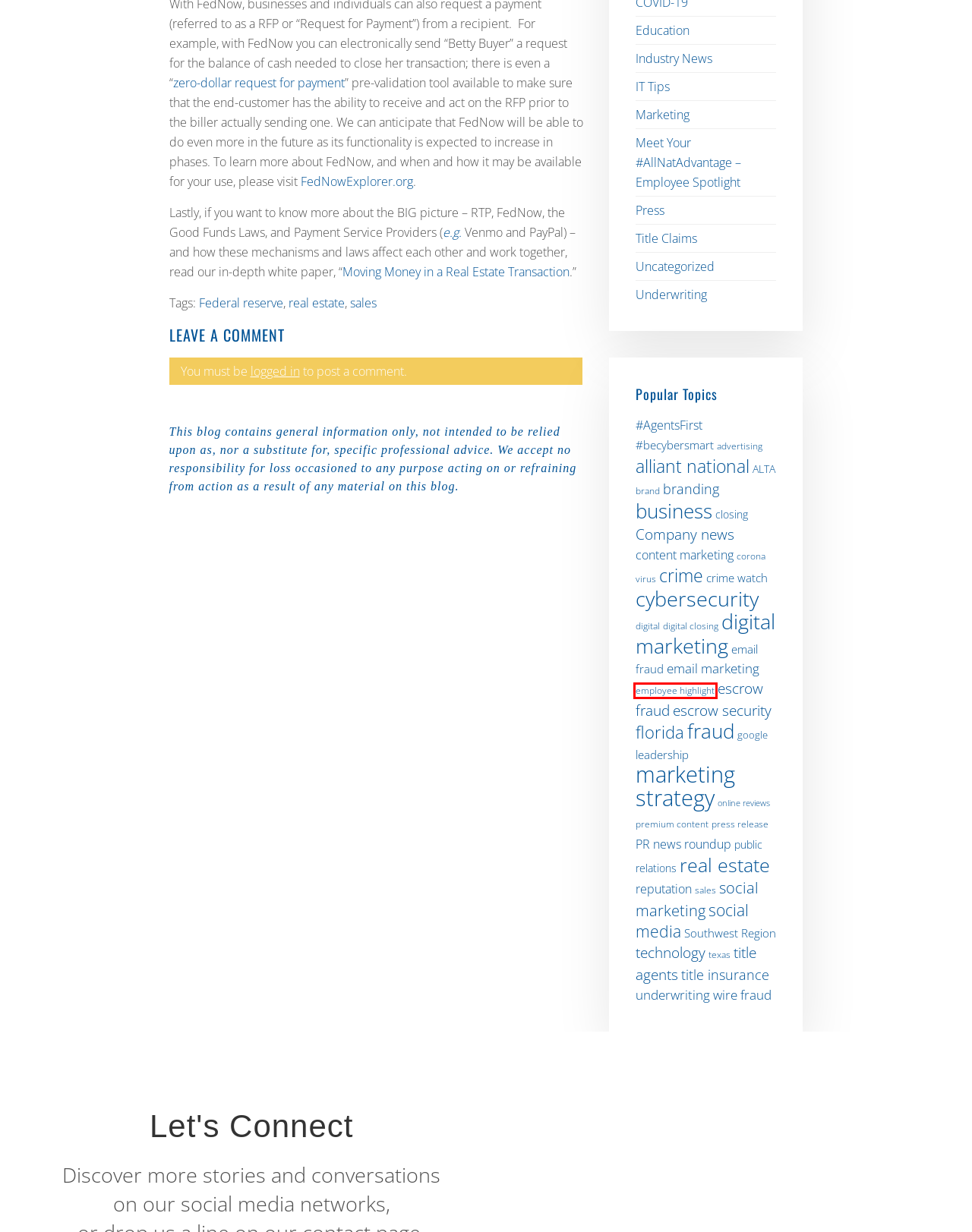Using the screenshot of a webpage with a red bounding box, pick the webpage description that most accurately represents the new webpage after the element inside the red box is clicked. Here are the candidates:
A. public relations Archives - Alliant National Title Insurance Co.
B. crime Archives - Alliant National Title Insurance Co.
C. Education Archives - Alliant National Title Insurance Co.
D. crime watch Archives - Alliant National Title Insurance Co.
E. IT Tips Archives - Alliant National Title Insurance Co.
F. escrow security Archives - Alliant National Title Insurance Co.
G. employee highlight Archives - Alliant National Title Insurance Co.
H. #AgentsFirst Archives - Alliant National Title Insurance Co.

G